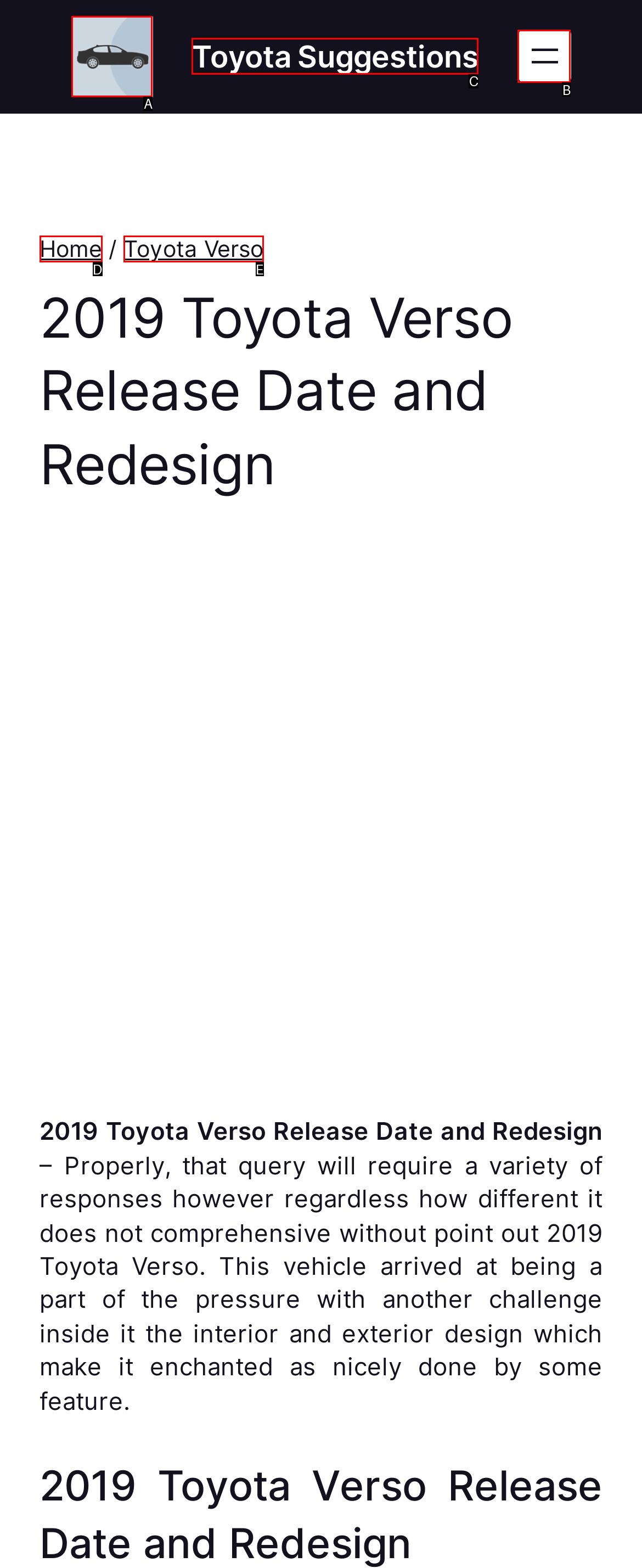Based on the given description: Home, determine which HTML element is the best match. Respond with the letter of the chosen option.

D